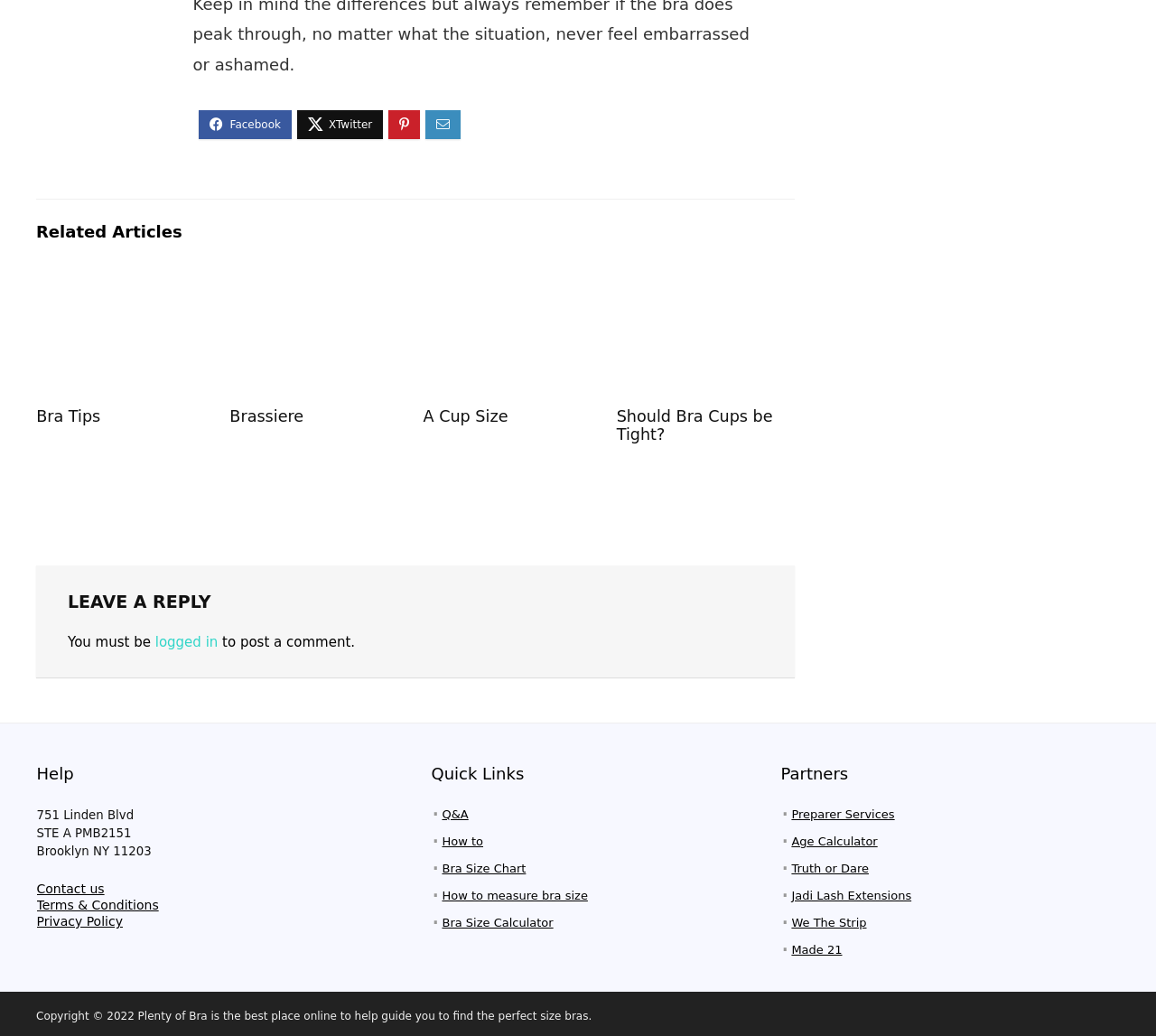Please identify the bounding box coordinates of the clickable element to fulfill the following instruction: "Click on 'Bra Size Chart'". The coordinates should be four float numbers between 0 and 1, i.e., [left, top, right, bottom].

[0.382, 0.832, 0.455, 0.845]